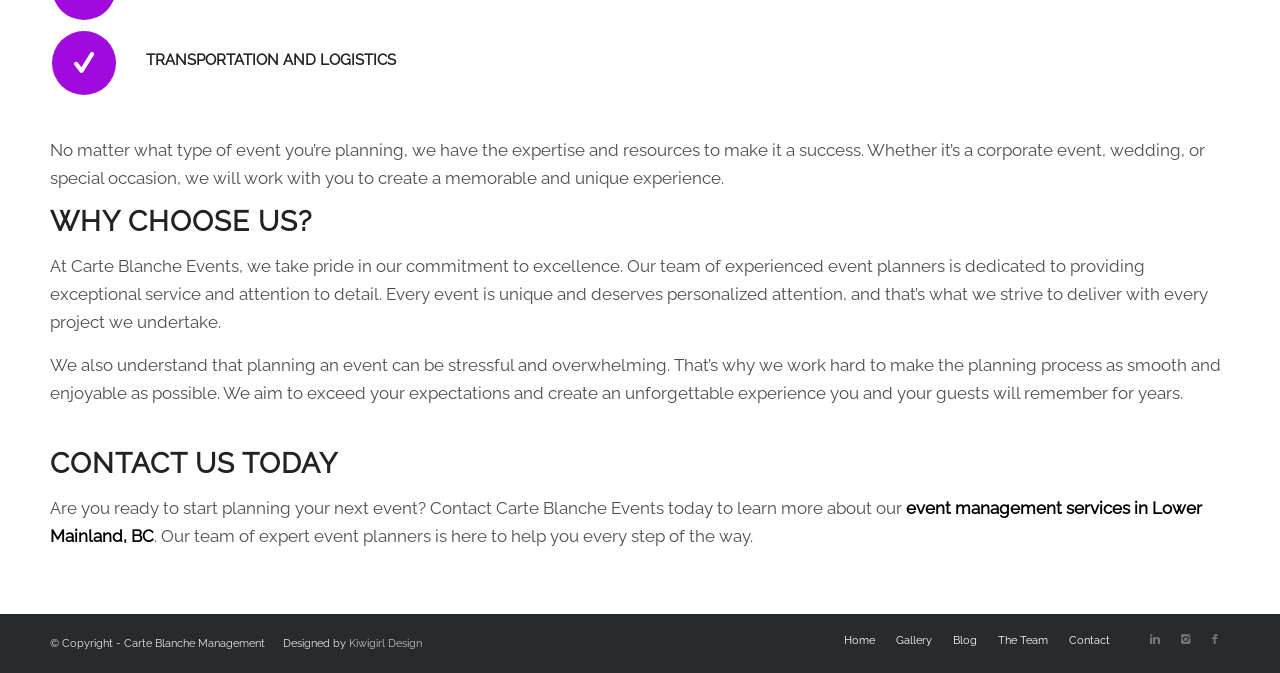What is the location of Carte Blanche Events' services?
Provide a short answer using one word or a brief phrase based on the image.

Lower Mainland, BC